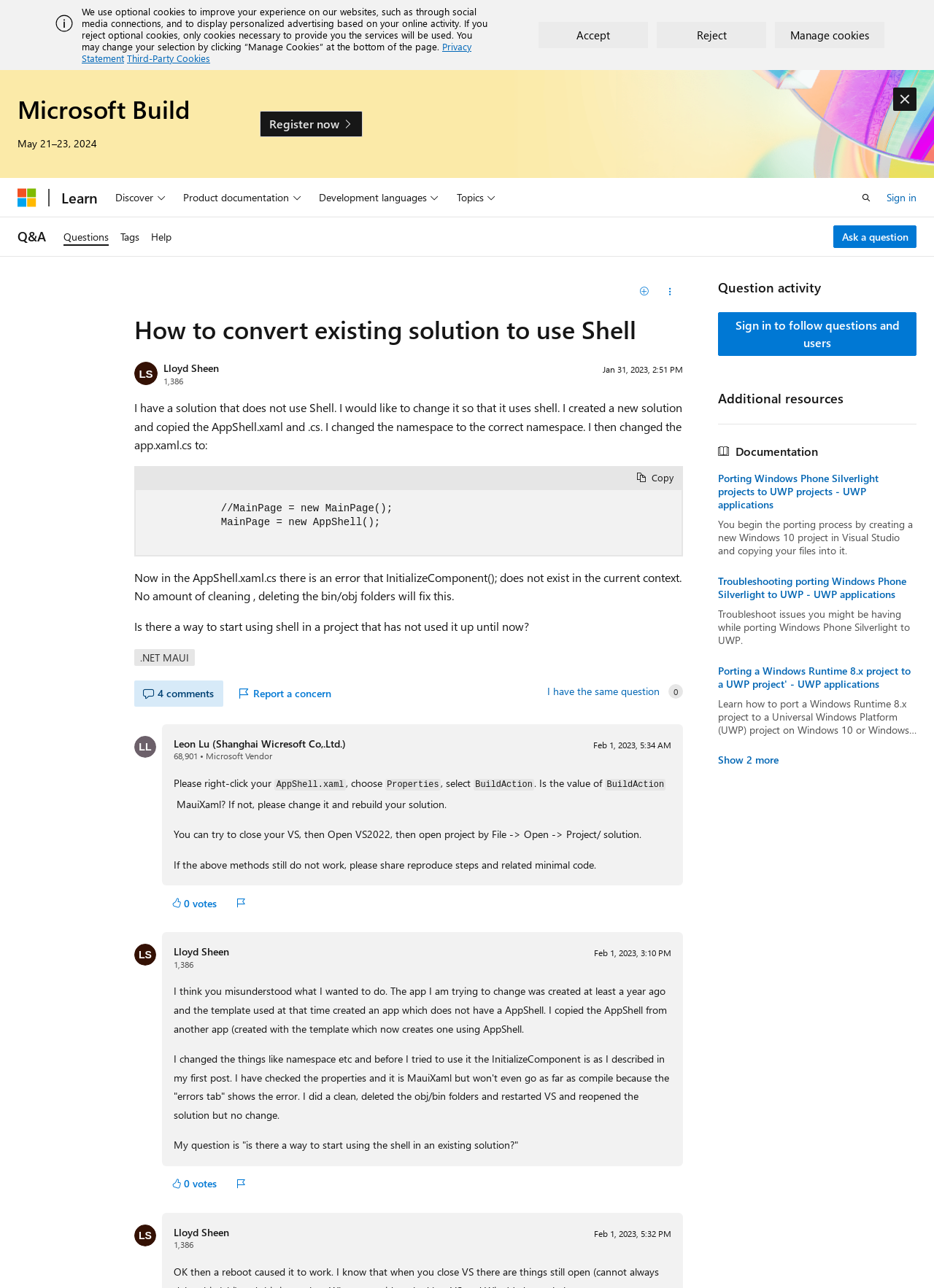Using the details in the image, give a detailed response to the question below:
What is the error message in the AppShell.xaml.cs?

I found the error message by looking at the text in the question, which describes the error as 'Now in the AppShell.xaml.cs there is an error that InitializeComponent(); does not exist in the current context'.